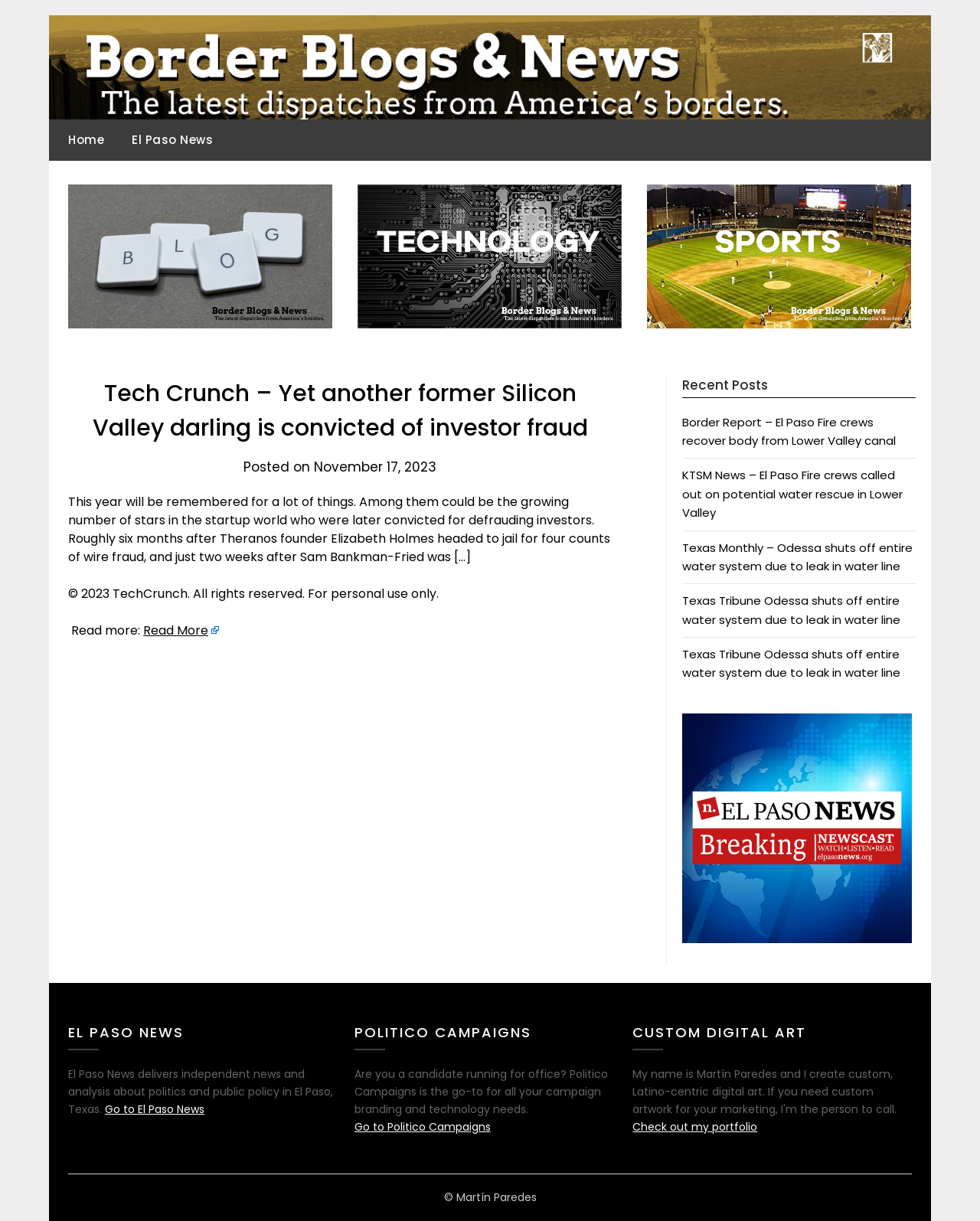Provide a thorough summary of the webpage.

The webpage is a news article page from Tech Crunch, with a focus on a specific news story about a former Silicon Valley darling being convicted of investor fraud. At the top of the page, there is a header section with a link to "Border Blogs & News" and a brief description of the blog. Below this, there is a navigation menu with links to "Home" and "El Paso News".

The main content of the page is an article with a heading that matches the title of the webpage. The article is divided into paragraphs of text, with a brief summary of the news story and a "Read more" link at the bottom. Above the article, there is a section with three links, each accompanied by an image.

To the right of the main content, there is a complementary section with a heading "Recent Posts" and a list of links to other news articles. Below this, there are three sections with headings "EL PASO NEWS", "POLITICO CAMPAIGNS", and "CUSTOM DIGITAL ART", each with a brief description and a link to a related webpage.

At the very bottom of the page, there is a footer section with a copyright notice and a link to the author's portfolio.